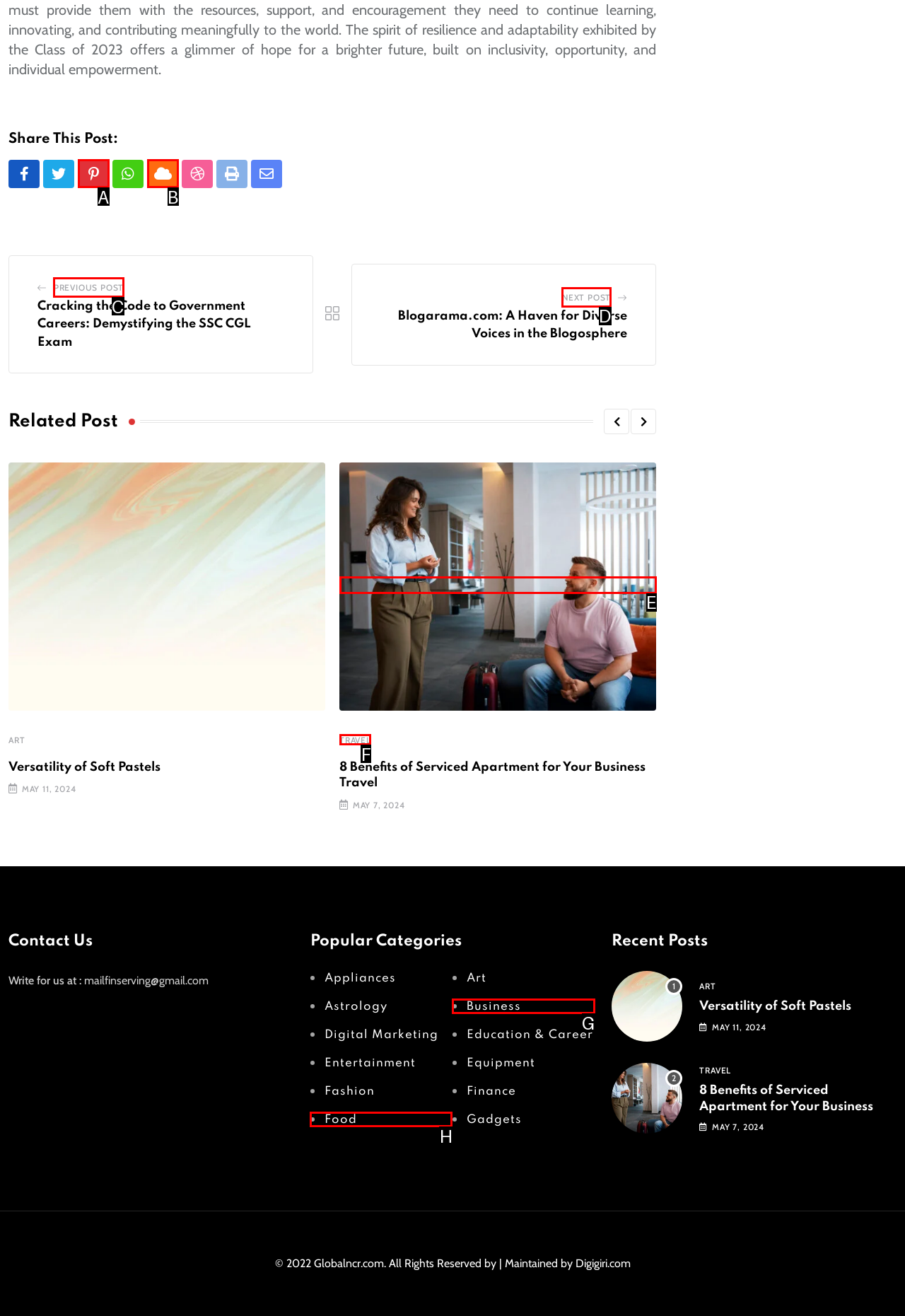Please indicate which HTML element should be clicked to fulfill the following task: Read the post about Serviced Apartment for Your Business Travel. Provide the letter of the selected option.

E